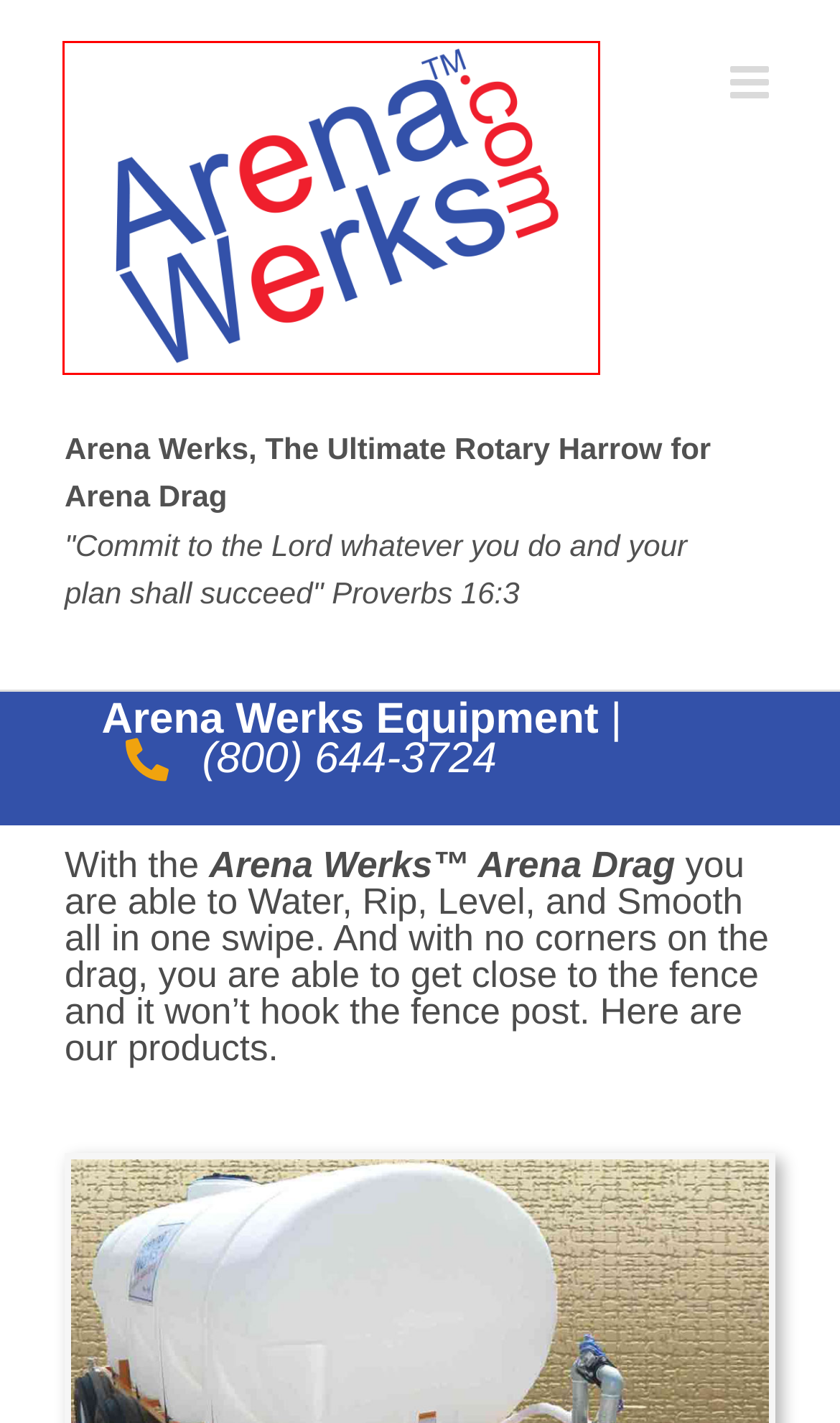You are provided with a screenshot of a webpage where a red rectangle bounding box surrounds an element. Choose the description that best matches the new webpage after clicking the element in the red bounding box. Here are the choices:
A. The Arena Werks™ H2O Pro – Arena Werks™
B. Arena Werks™ – The Ultimate Rotary Harrow for Arena Drag
C. Arena Werks™ Pro – Arena Werks™
D. 1,025 Gallon Water Trailers – Arena Werks™
E. The Arena Werks II™ – Arena Werks™
F. 1,635 Gallon Water Trailers – Arena Werks™
G. Arena Werks™ Lonestar – Arena Werks™
H. Original Arena Werks™ – Arena Werks™

B